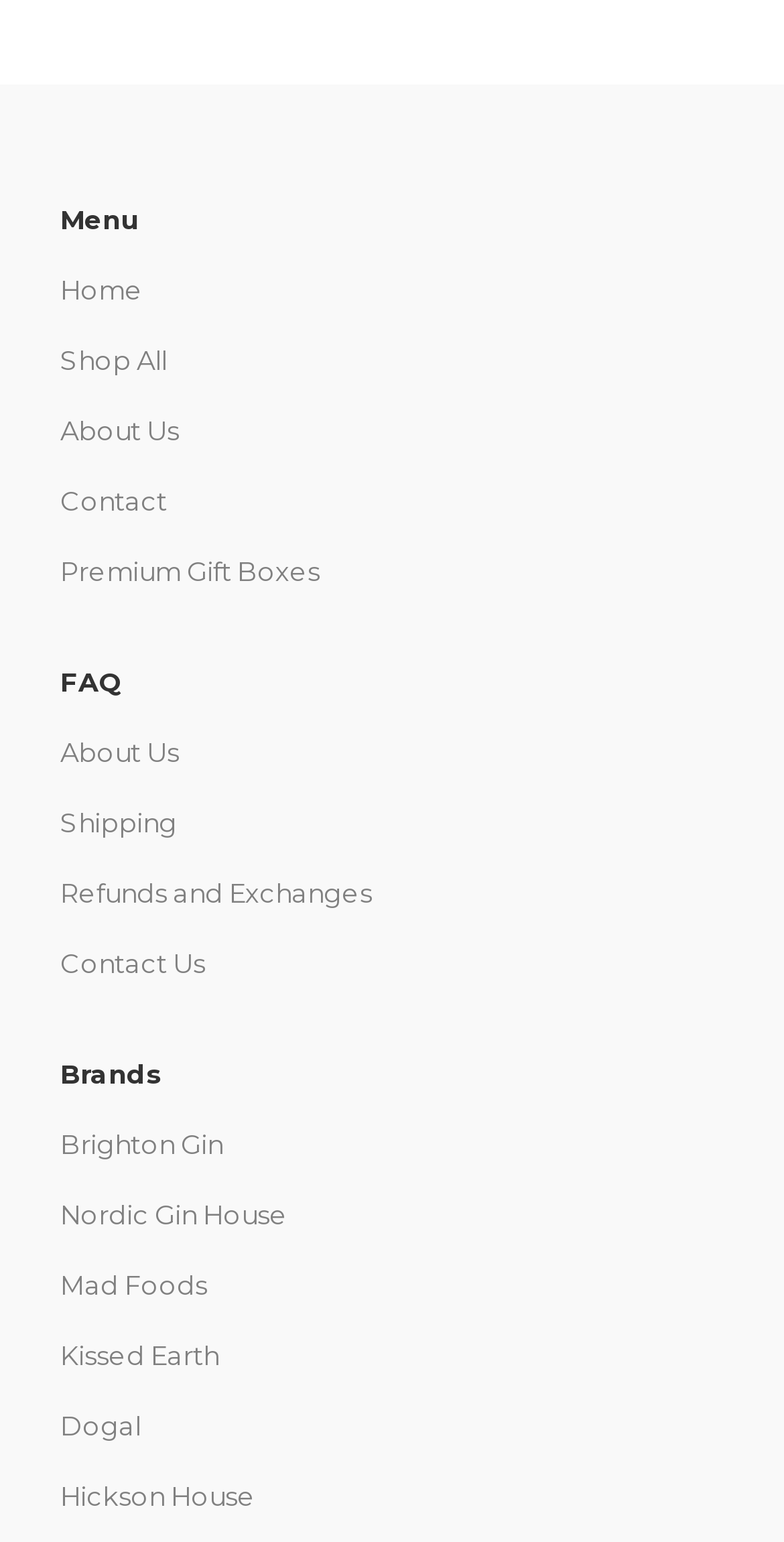Give a one-word or short-phrase answer to the following question: 
How many brands are listed?

6